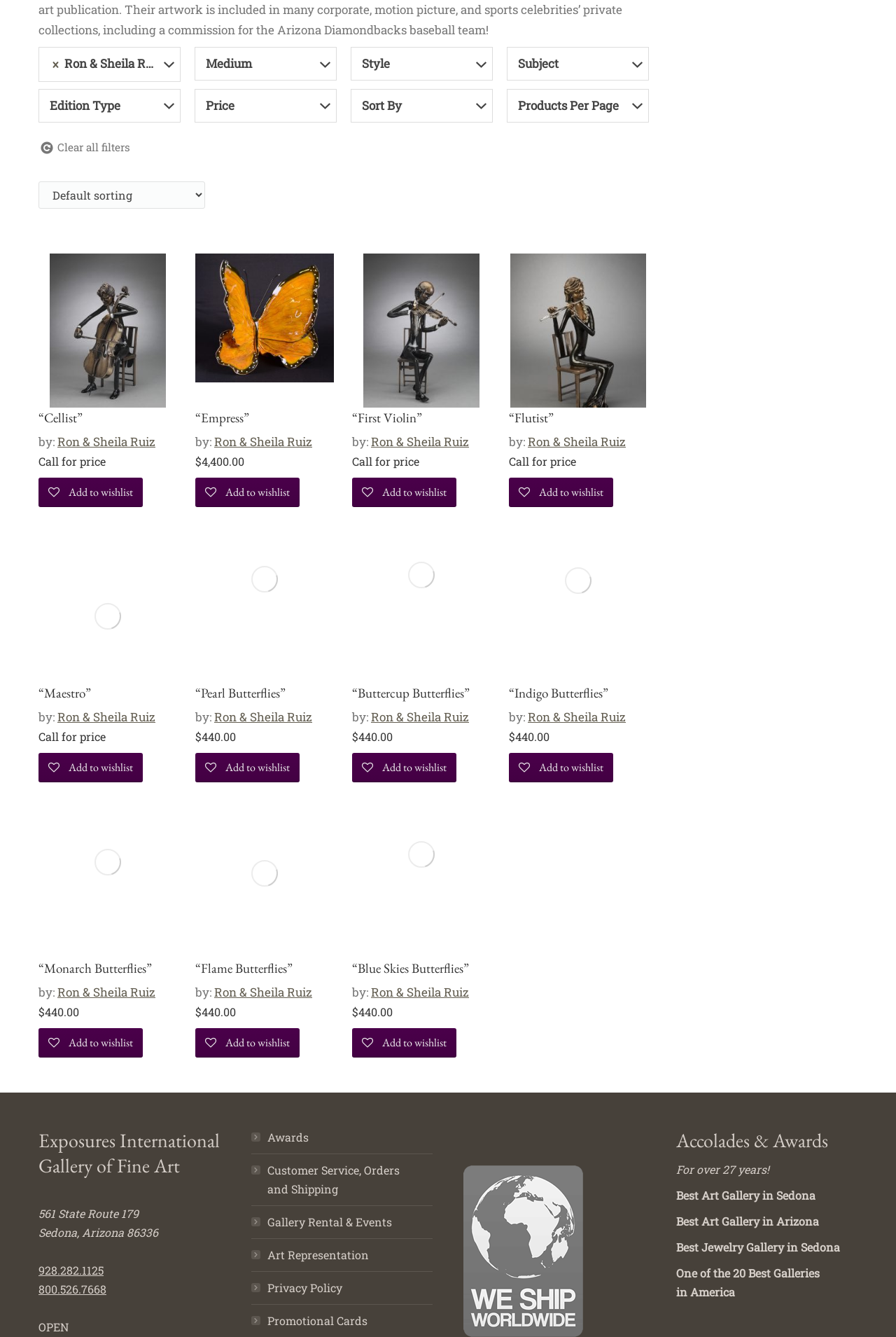Give a one-word or short phrase answer to the question: 
What is the category of the first product?

Sculpture